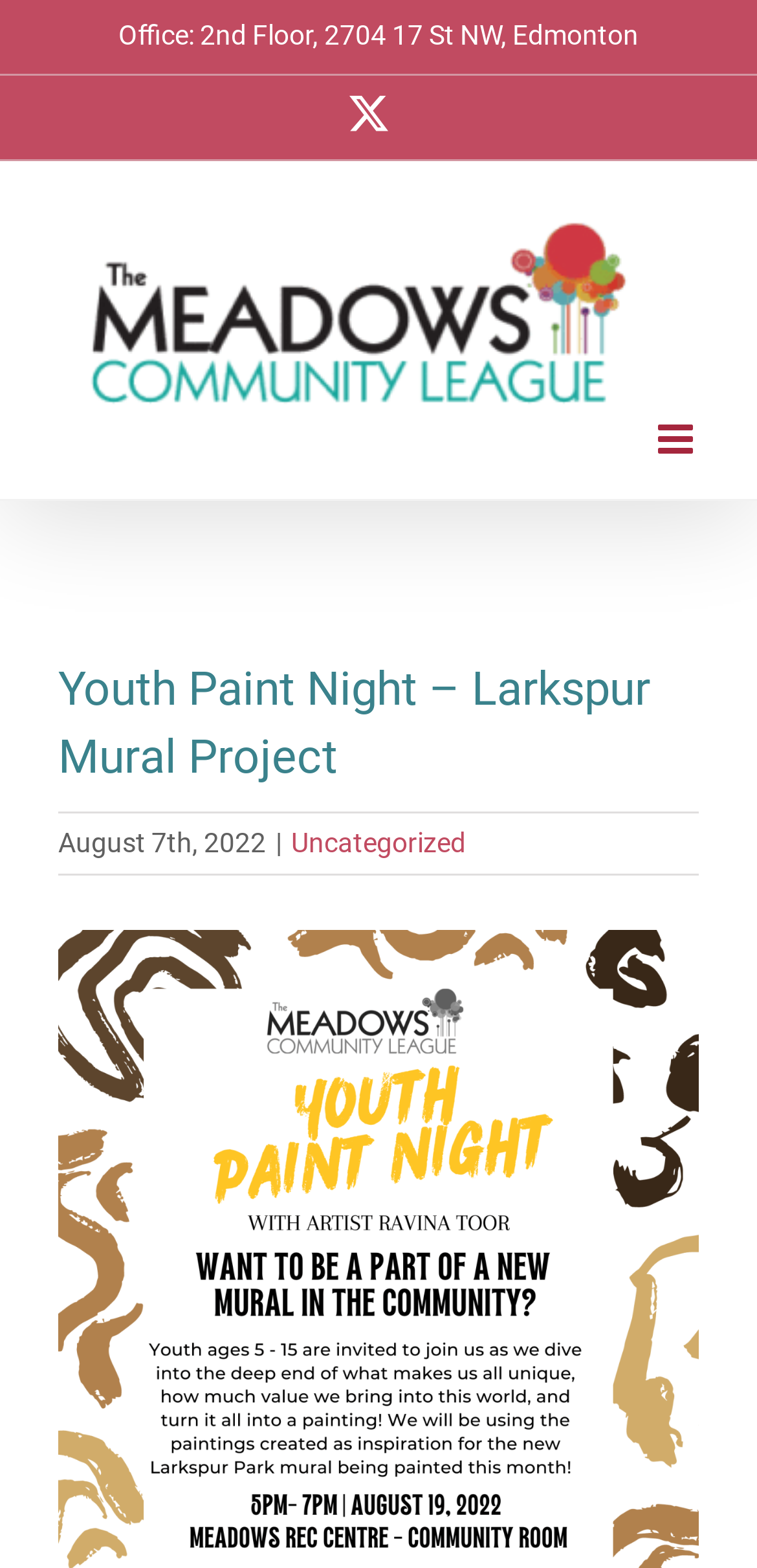Respond to the following question using a concise word or phrase: 
What is the category of the article?

Uncategorized